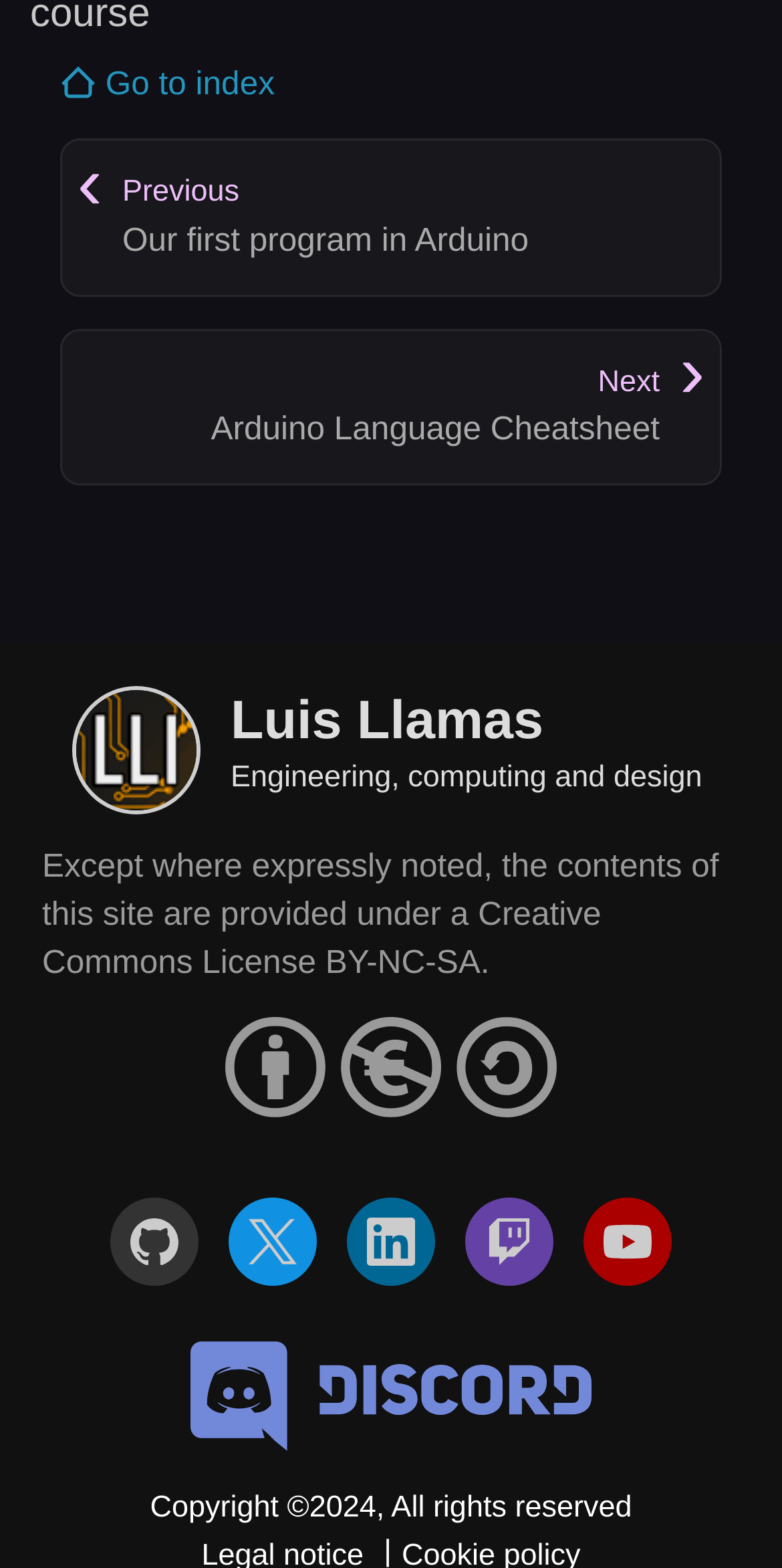Bounding box coordinates are specified in the format (top-left x, top-left y, bottom-right x, bottom-right y). All values are floating point numbers bounded between 0 and 1. Please provide the bounding box coordinate of the region this sentence describes: Next Arduino Language Cheatsheet

[0.077, 0.21, 0.923, 0.31]